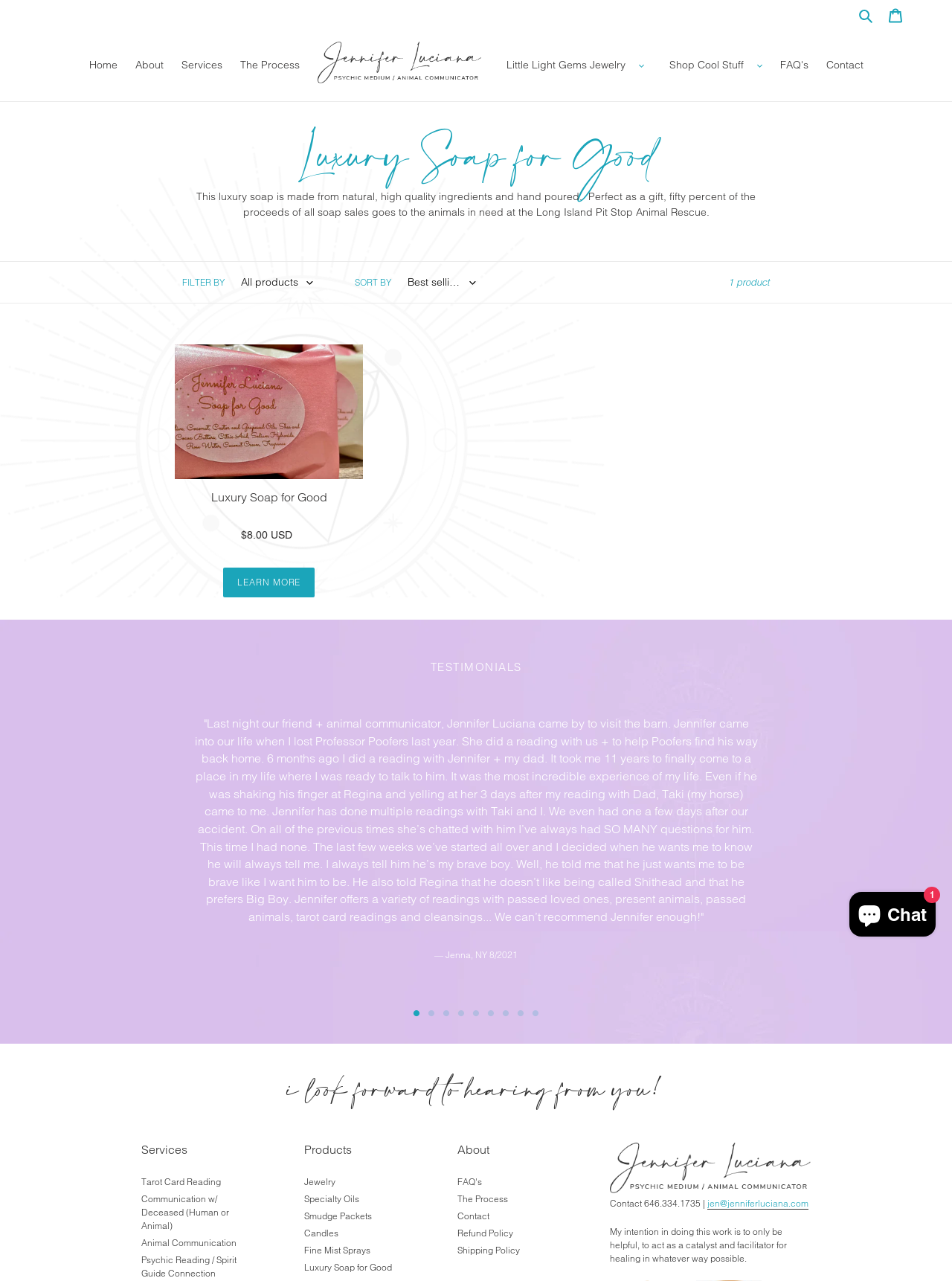Kindly determine the bounding box coordinates of the area that needs to be clicked to fulfill this instruction: "Learn more about 'Luxury Soap for Good'".

[0.234, 0.443, 0.331, 0.466]